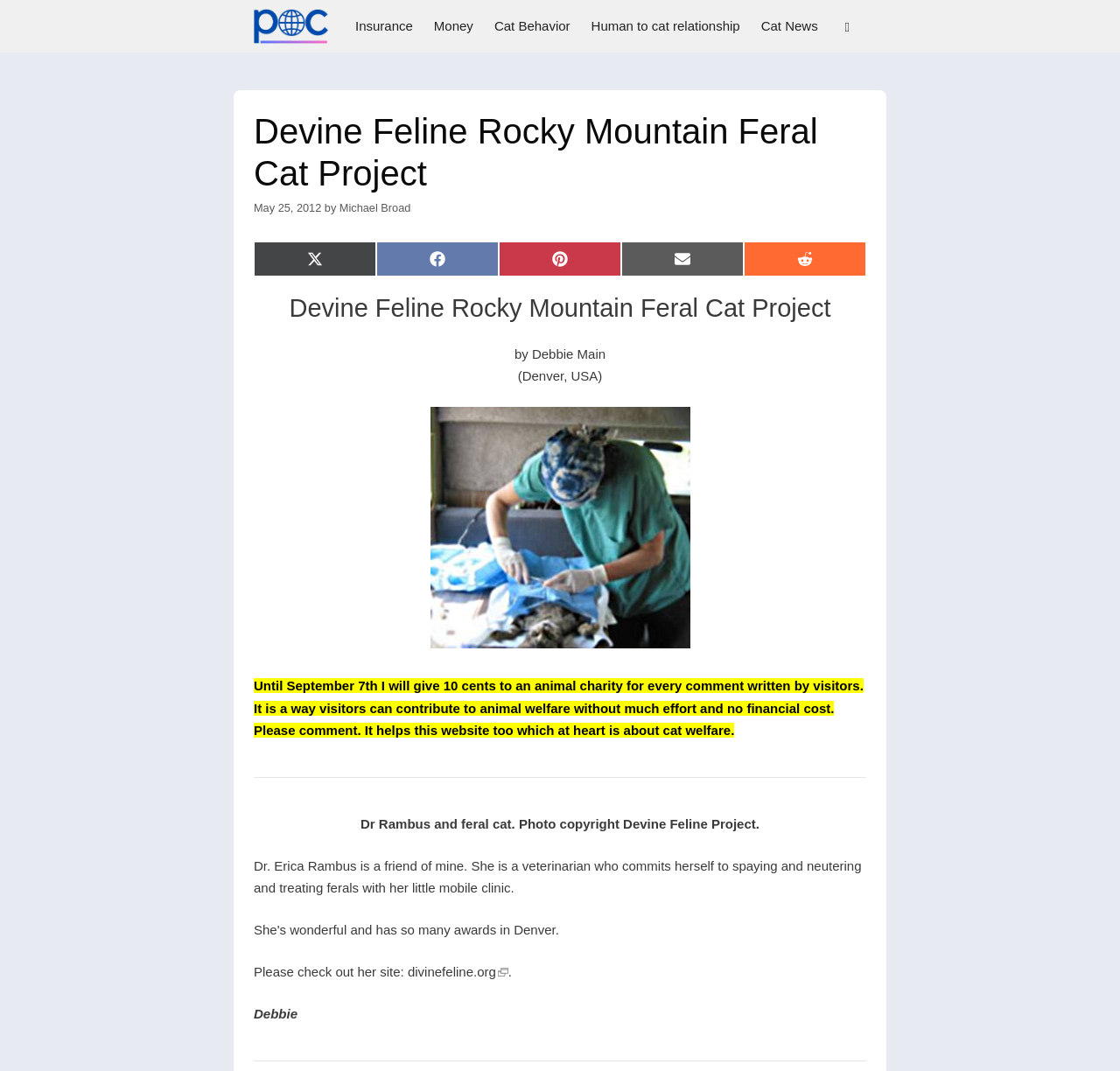Locate the bounding box coordinates of the area where you should click to accomplish the instruction: "Click on the 'Share on Email' link".

[0.555, 0.225, 0.664, 0.258]